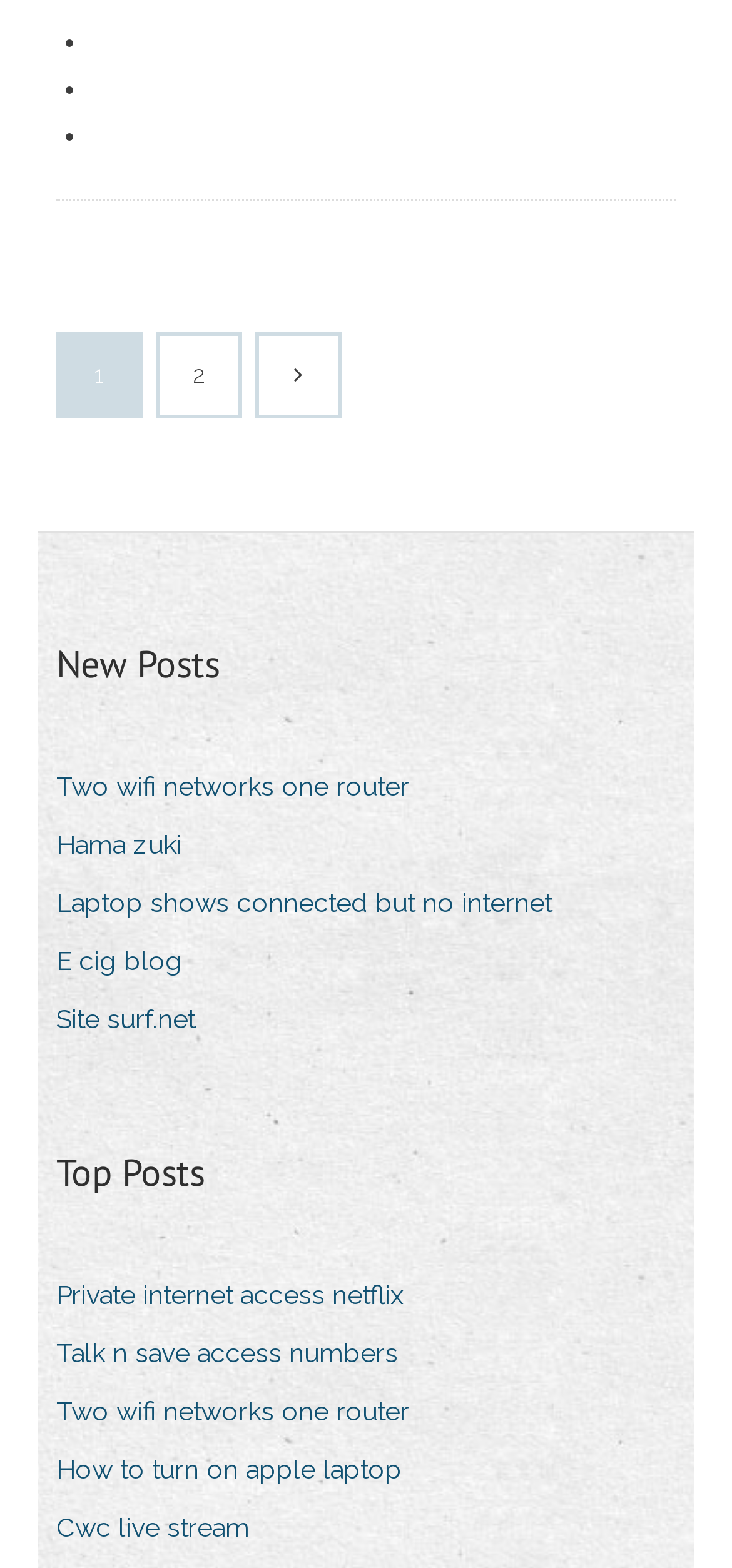Please specify the bounding box coordinates of the region to click in order to perform the following instruction: "Check 'Private internet access netflix'".

[0.077, 0.81, 0.59, 0.842]